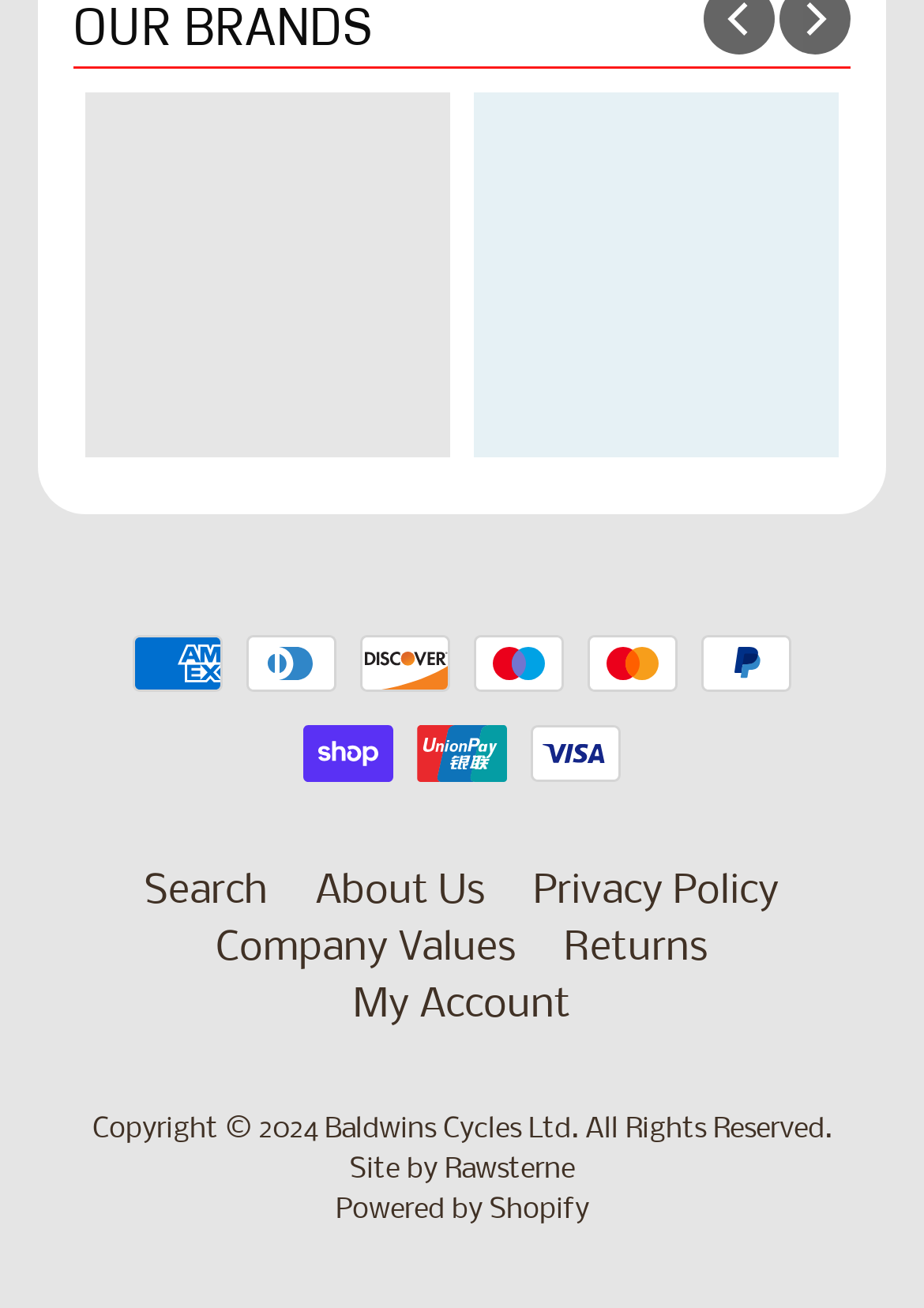What e-commerce platform is used?
Refer to the screenshot and answer in one word or phrase.

Shopify